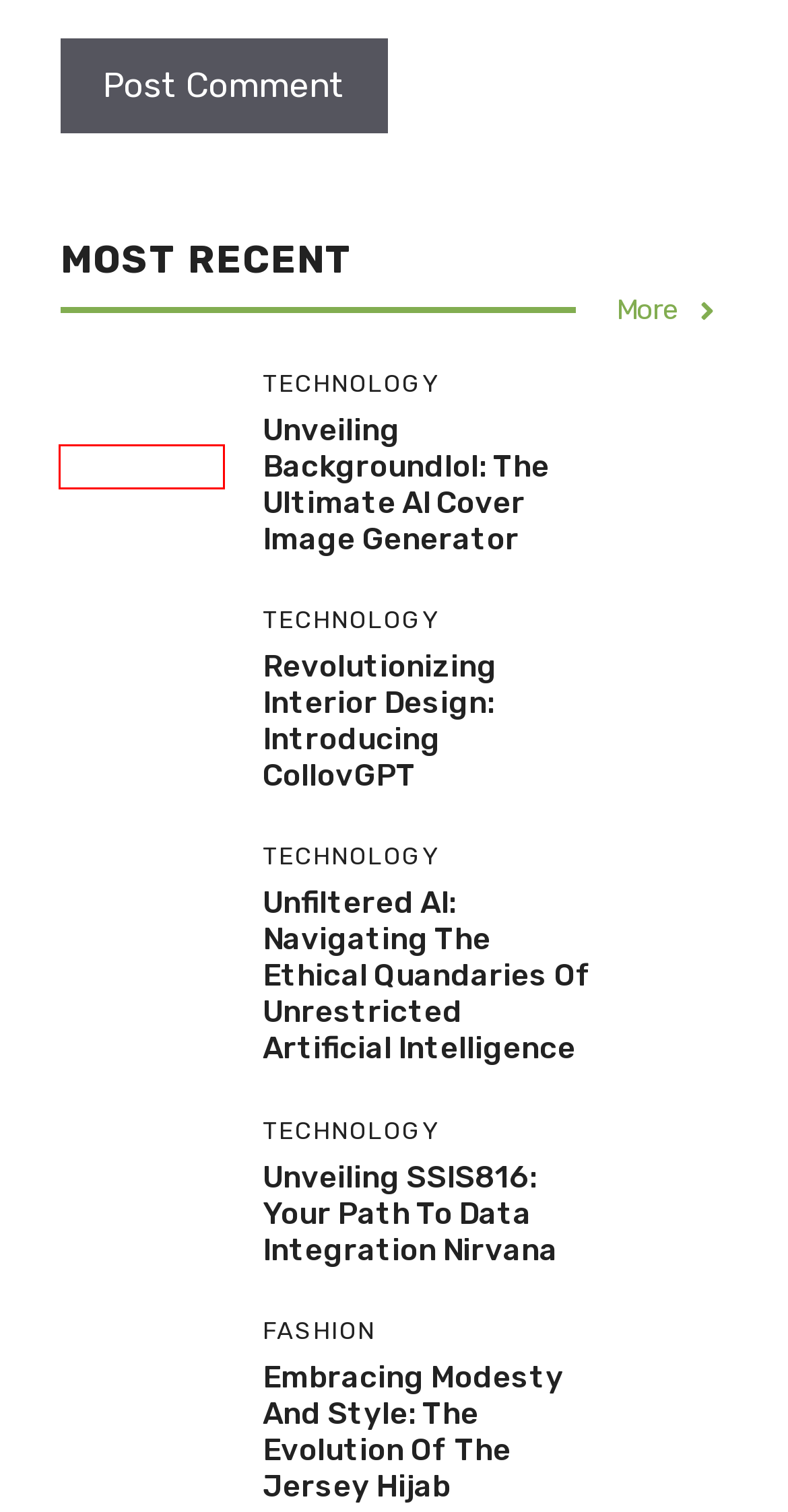You are provided with a screenshot of a webpage containing a red rectangle bounding box. Identify the webpage description that best matches the new webpage after the element in the bounding box is clicked. Here are the potential descriptions:
A. Unfiltered AI: Navigating the Ethical Quandaries of Unrestricted Artificial Intelligence
B. Unveiling SSIS816: Your Path to Data Integration Nirvana
C. Embracing Modesty and Style: The Evolution of the Jersey Hijab
D. Unveiling Backgroundlol: The Ultimate AI Cover Image Generator
E. Privacy Policy - Rubblemagazine
F. Petter vieve, Author at Rubblemagazine
G. Action Camera Protector: Guide to Protecting Your Precious Gear
H. Revolutionizing Interior Design: Introducing CollovGPT

D